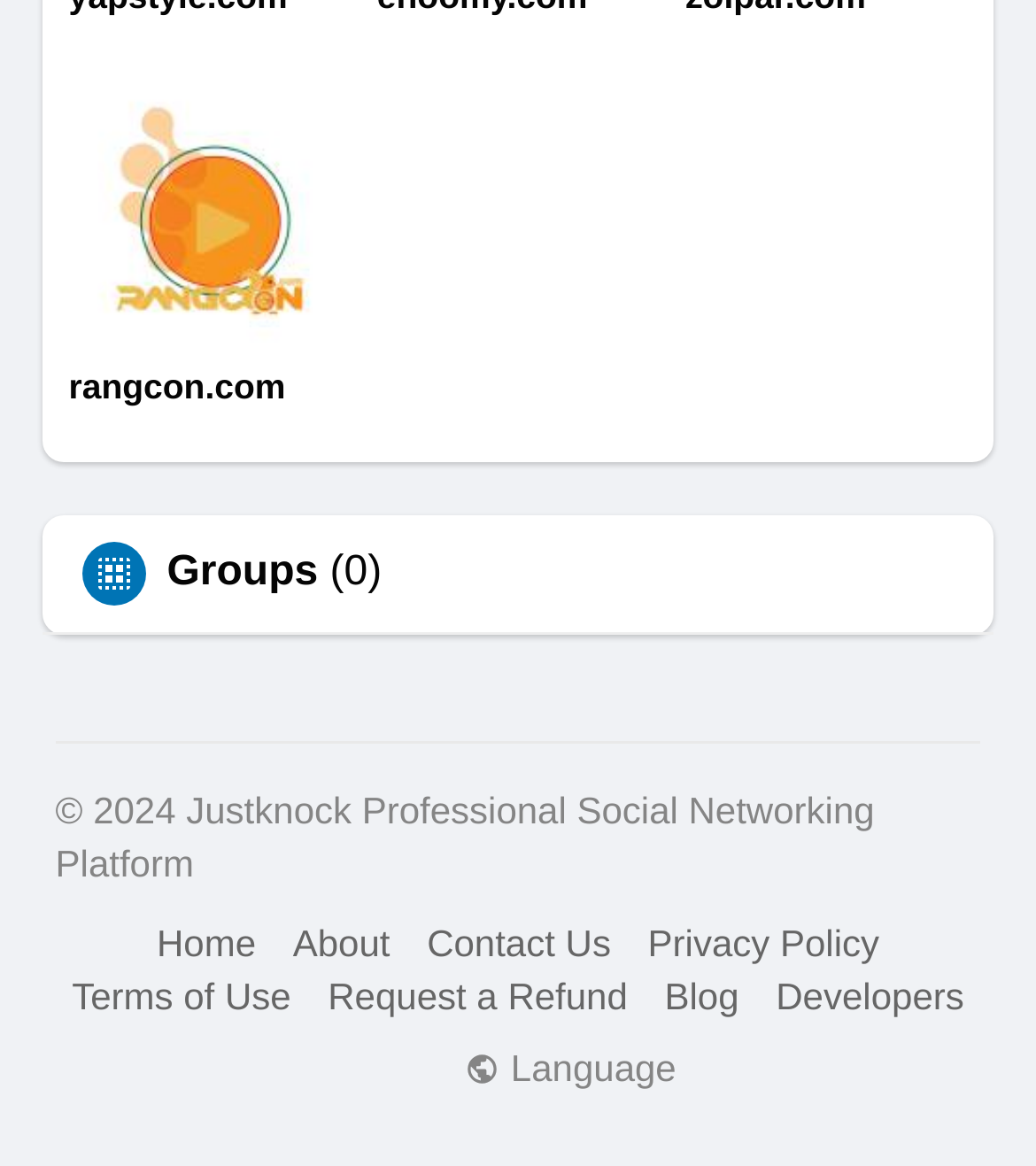Provide the bounding box coordinates of the HTML element described by the text: "Contact Us". The coordinates should be in the format [left, top, right, bottom] with values between 0 and 1.

[0.412, 0.791, 0.59, 0.827]